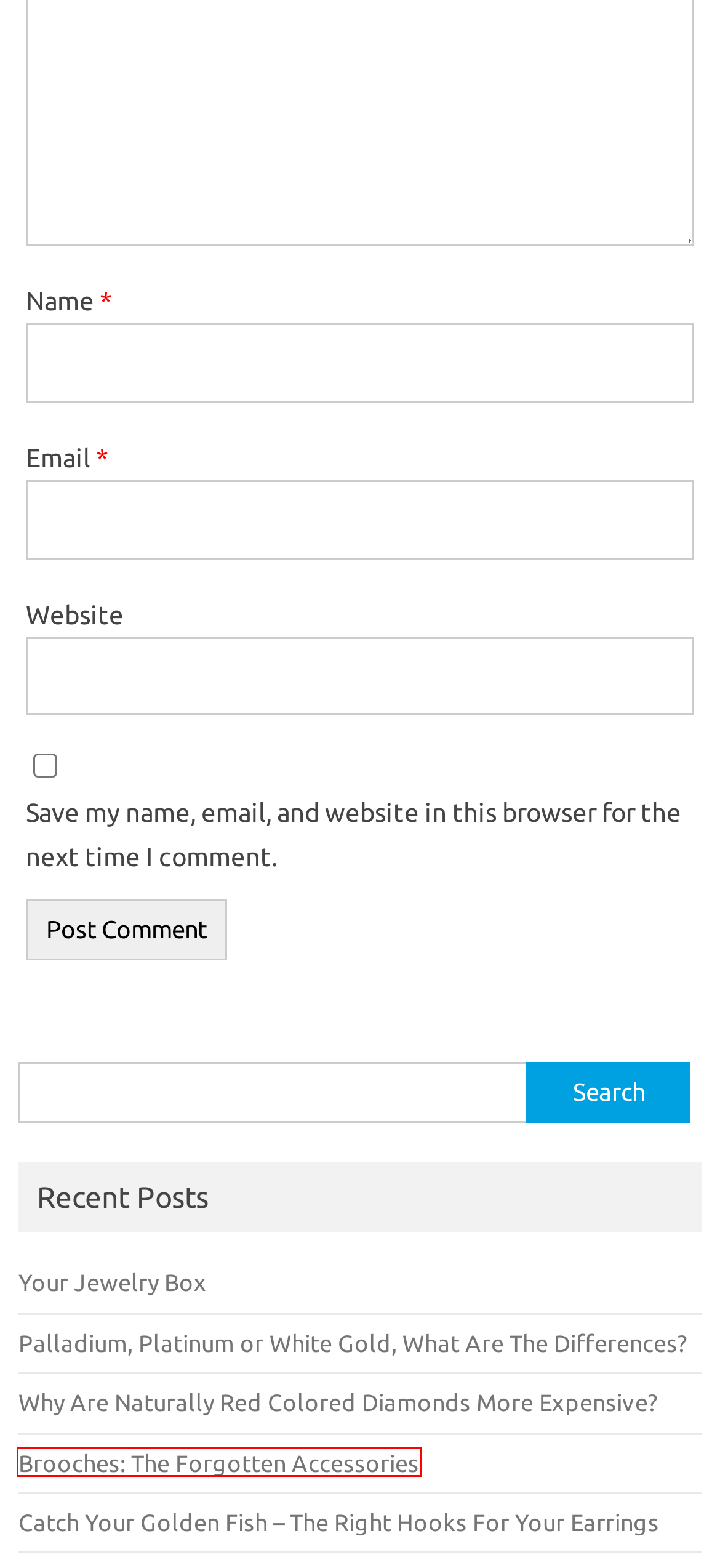Review the screenshot of a webpage that includes a red bounding box. Choose the webpage description that best matches the new webpage displayed after clicking the element within the bounding box. Here are the candidates:
A. Your Jewelry Box - Jewelry Passion
B. Iconic One - Fully Responsive WordPress Blog Theme
C. Brooches: The Forgotten Accessories - Jewelry Passion
D. Jewelry Archives - Jewelry Passion
E. Jewelry Passion -
F. How To Choose Swarovski Jewels For a Specific Occasion - Jewelry Passion
G. How To Care For Your Silver Jewelry - Jewelry Passion
H. Palladium, Platinum or White Gold, What Are The Differences? - Jewelry Passion

C